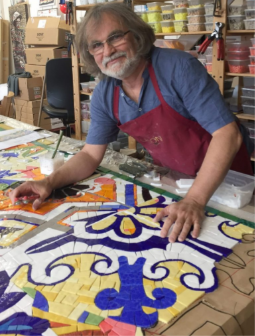Observe the image and answer the following question in detail: What is the background of the studio?

The background of the studio, as described in the image caption, reveals shelves that are filled with various materials and tools, which emphasizes the artistic environment and suggests that the studio is well-equipped for the creation of mosaic artworks.